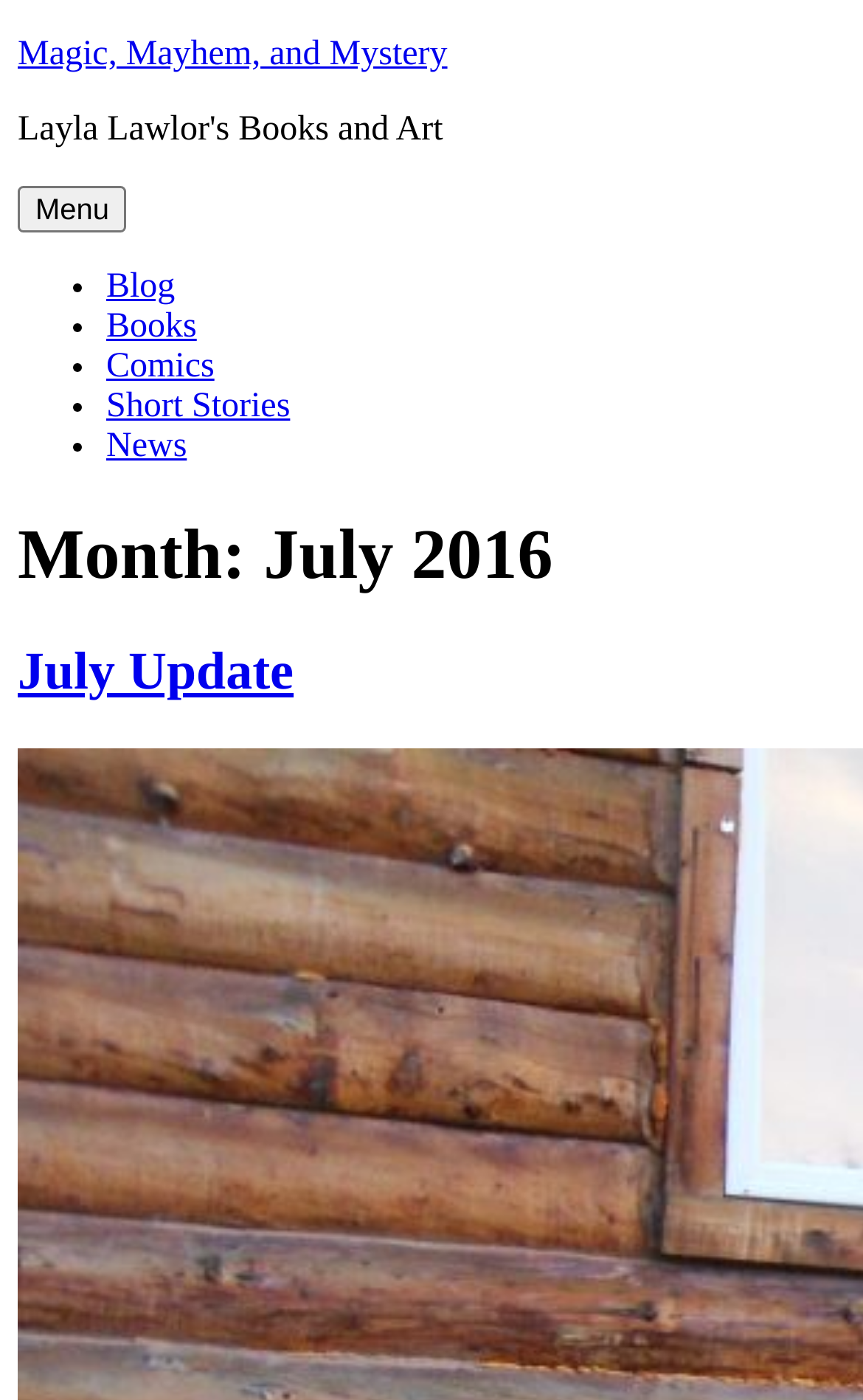How many links are there in the primary menu?
Relying on the image, give a concise answer in one word or a brief phrase.

5